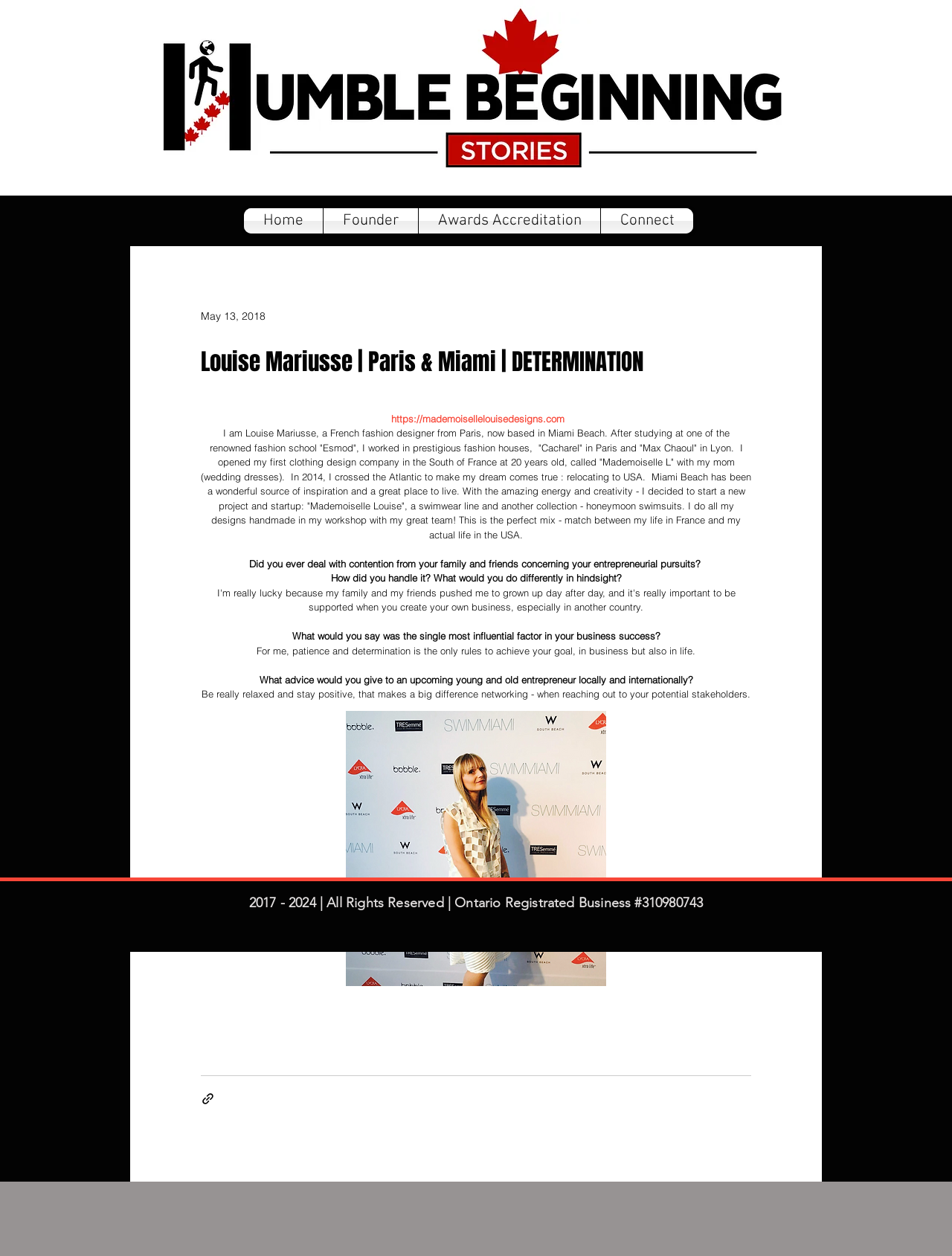What is the profession of the person described on this webpage? Refer to the image and provide a one-word or short phrase answer.

Fashion designer